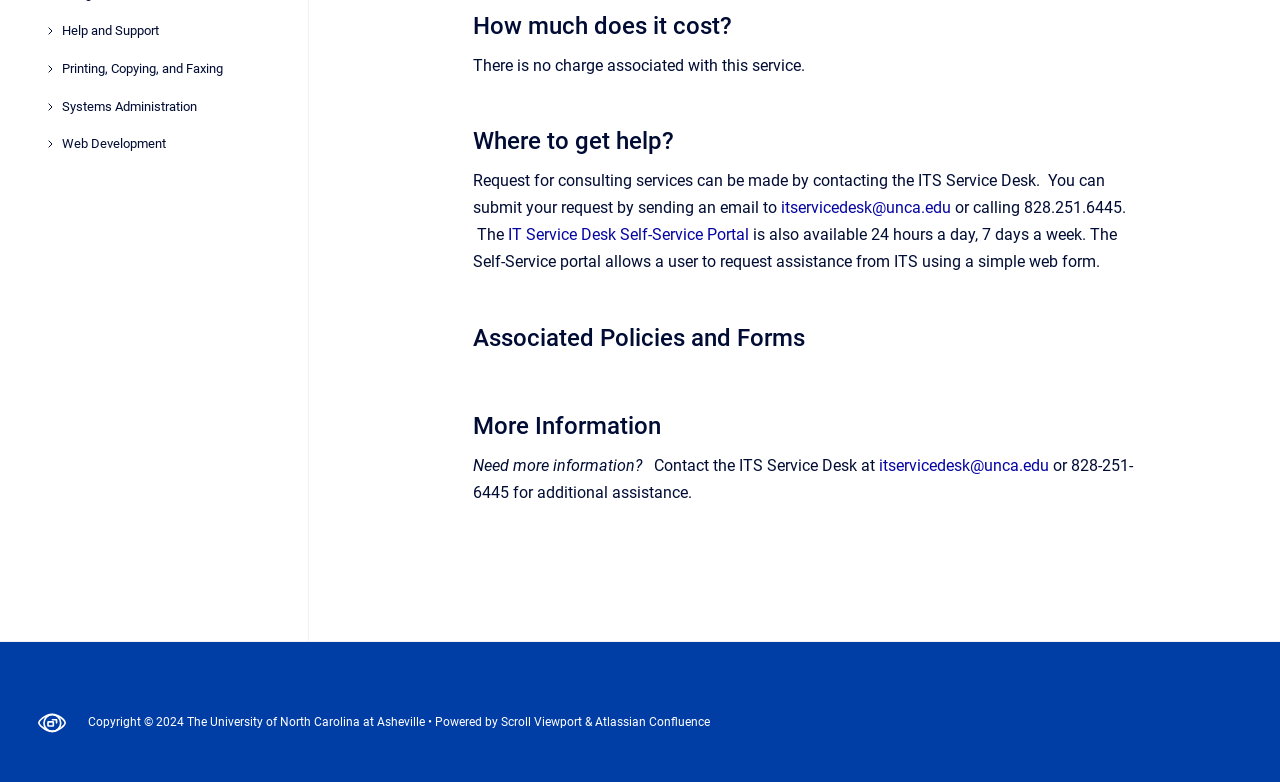Show the bounding box coordinates for the HTML element described as: "All posts".

None